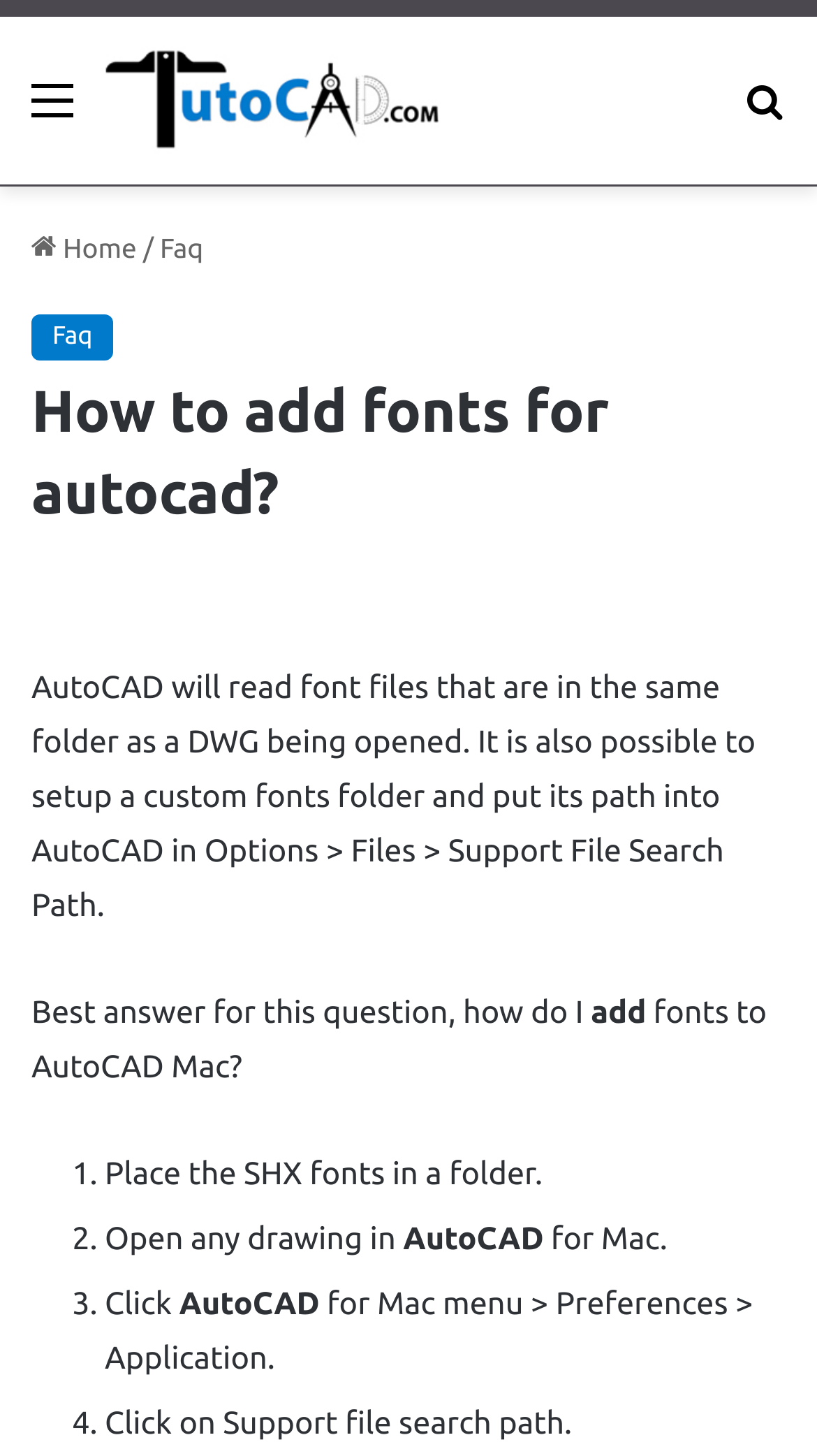Using the format (top-left x, top-left y, bottom-right x, bottom-right y), provide the bounding box coordinates for the described UI element. All values should be floating point numbers between 0 and 1: Search for

[0.91, 0.019, 0.962, 0.084]